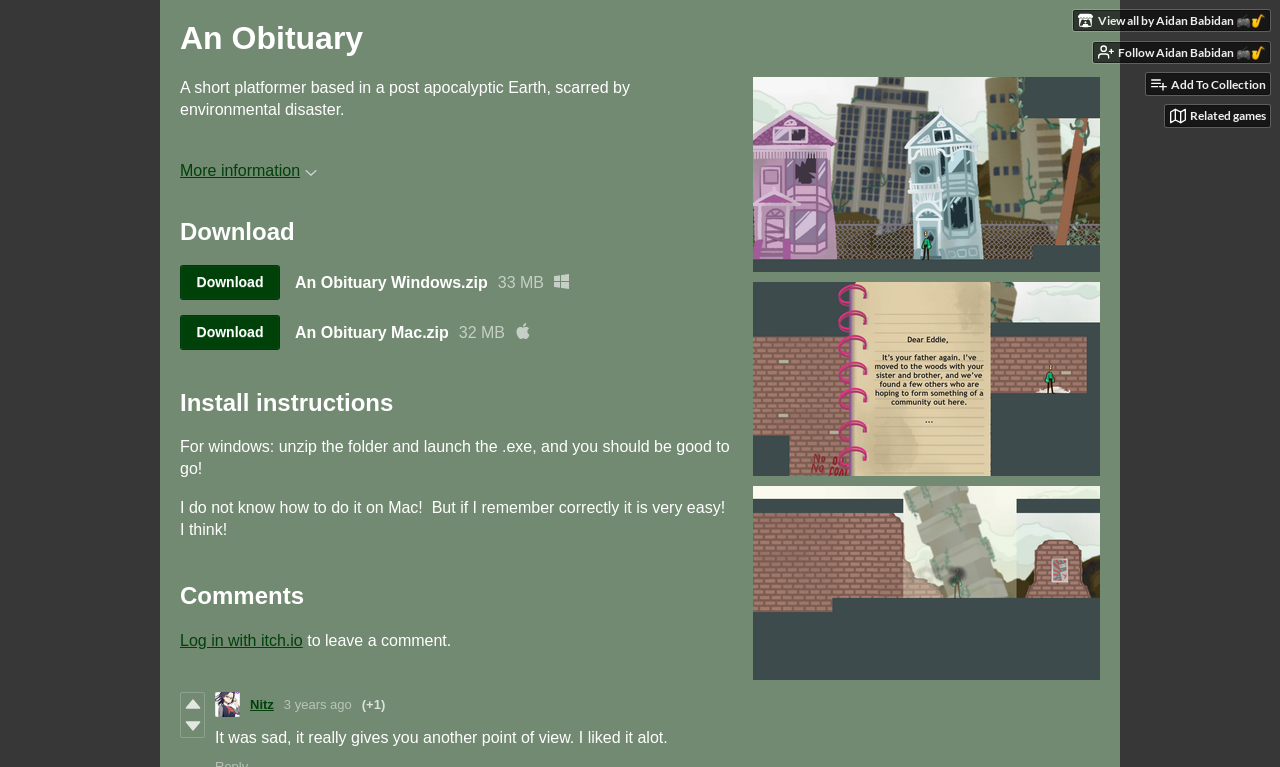Provide the bounding box coordinates of the area you need to click to execute the following instruction: "Search using Open search button".

None